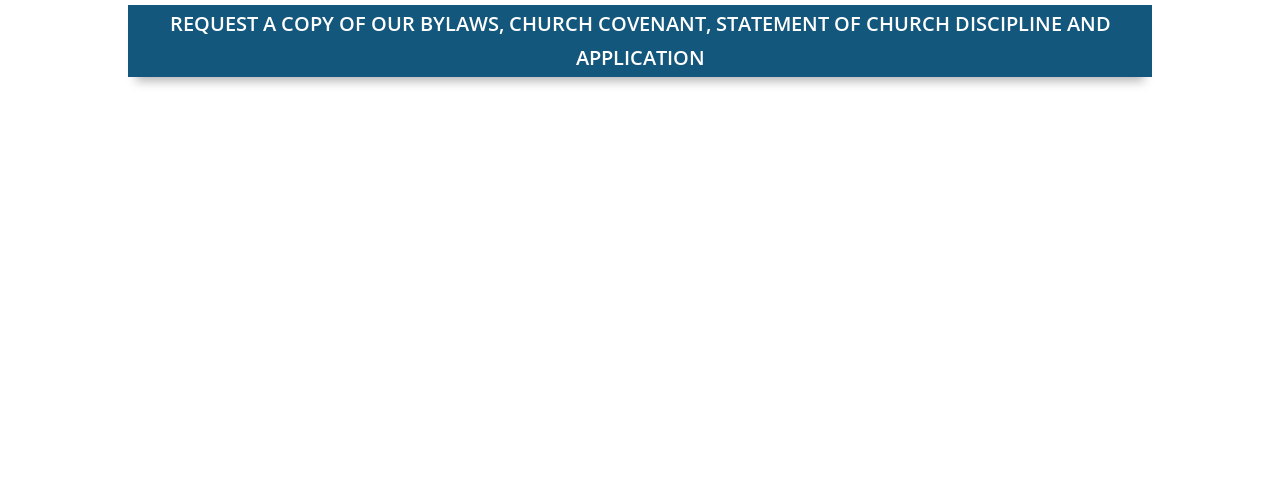What is the name of the church?
Using the image as a reference, give a one-word or short phrase answer.

Community Bible Fellowship